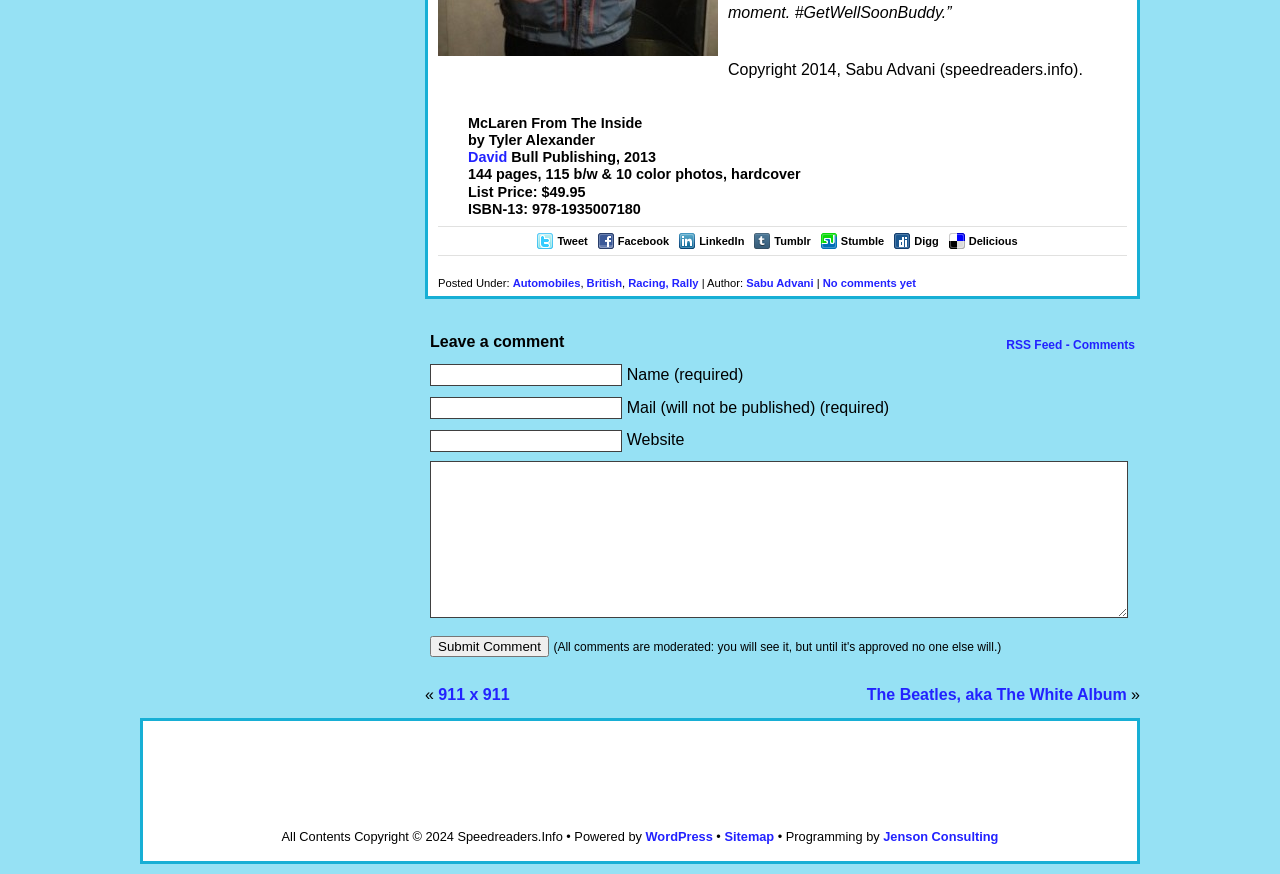Respond to the following query with just one word or a short phrase: 
What is the title of the book?

McLaren From The Inside